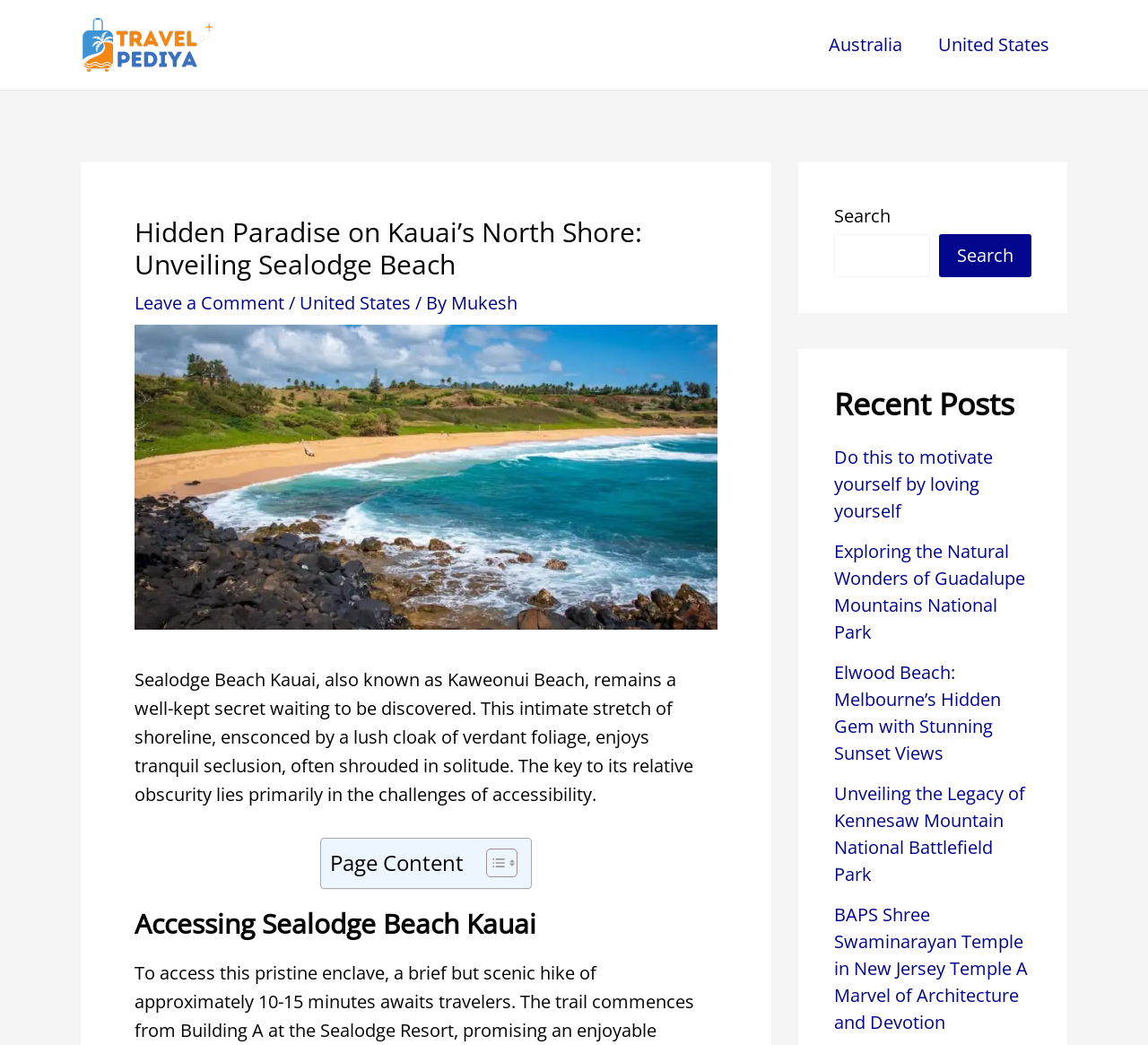What is the topic of the article?
Provide a well-explained and detailed answer to the question.

I found the answer by reading the content of the article, which describes a beach and its surroundings, suggesting that the topic is travel or tourism.